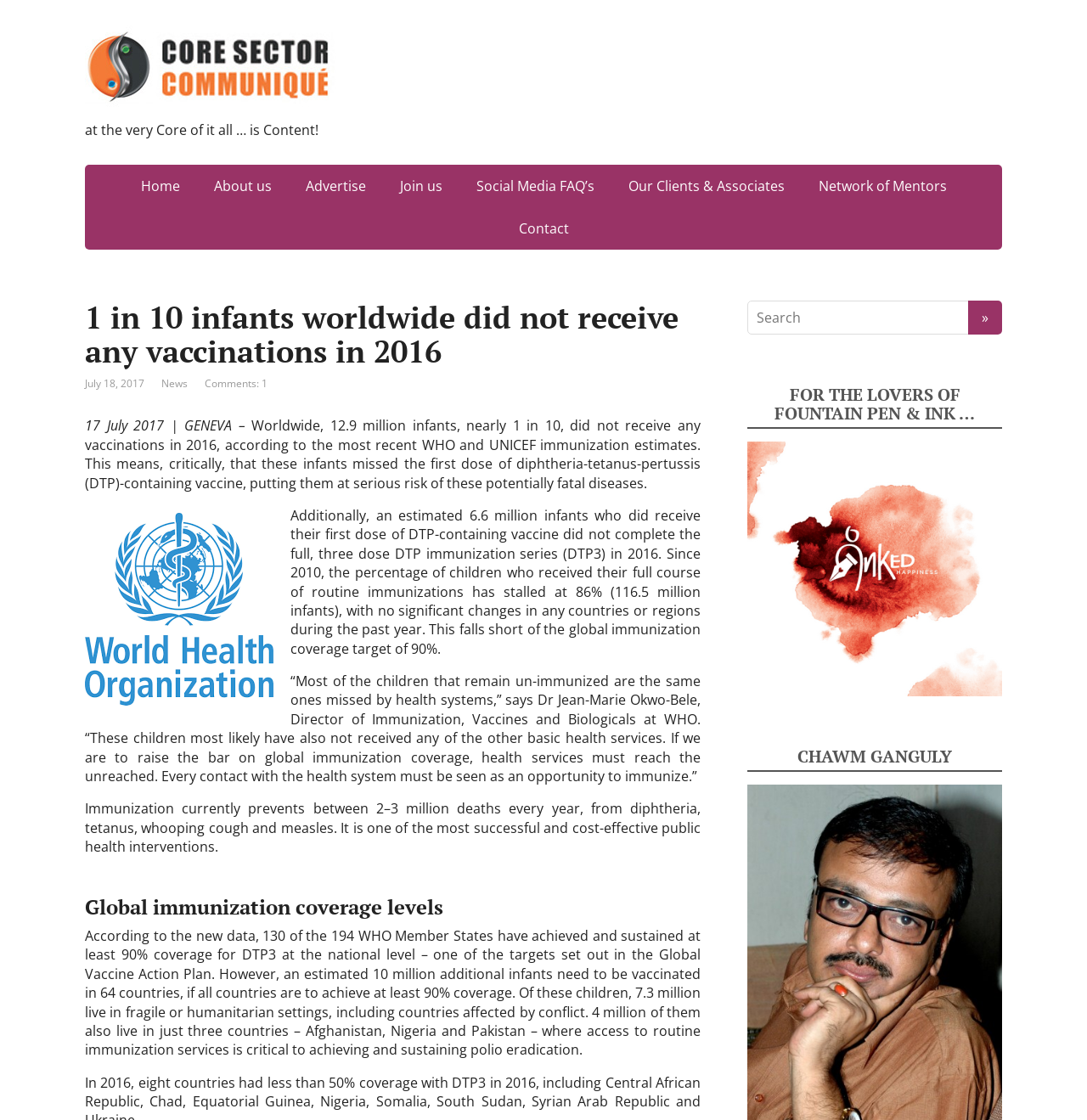Identify the bounding box coordinates of the clickable region to carry out the given instruction: "Click on the 'About us' link".

[0.182, 0.147, 0.264, 0.185]